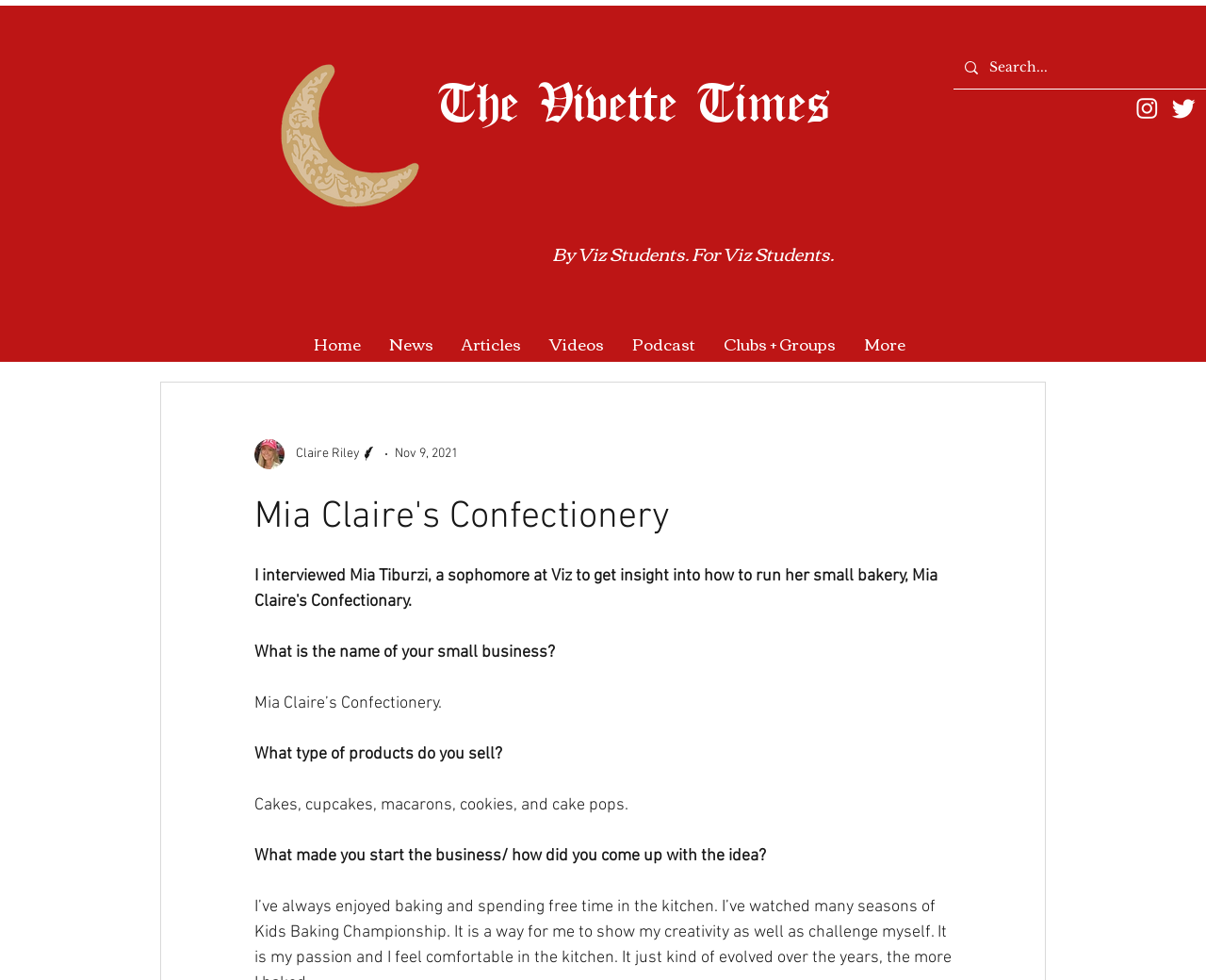Provide the bounding box coordinates for the area that should be clicked to complete the instruction: "Search for something".

[0.82, 0.048, 0.991, 0.09]